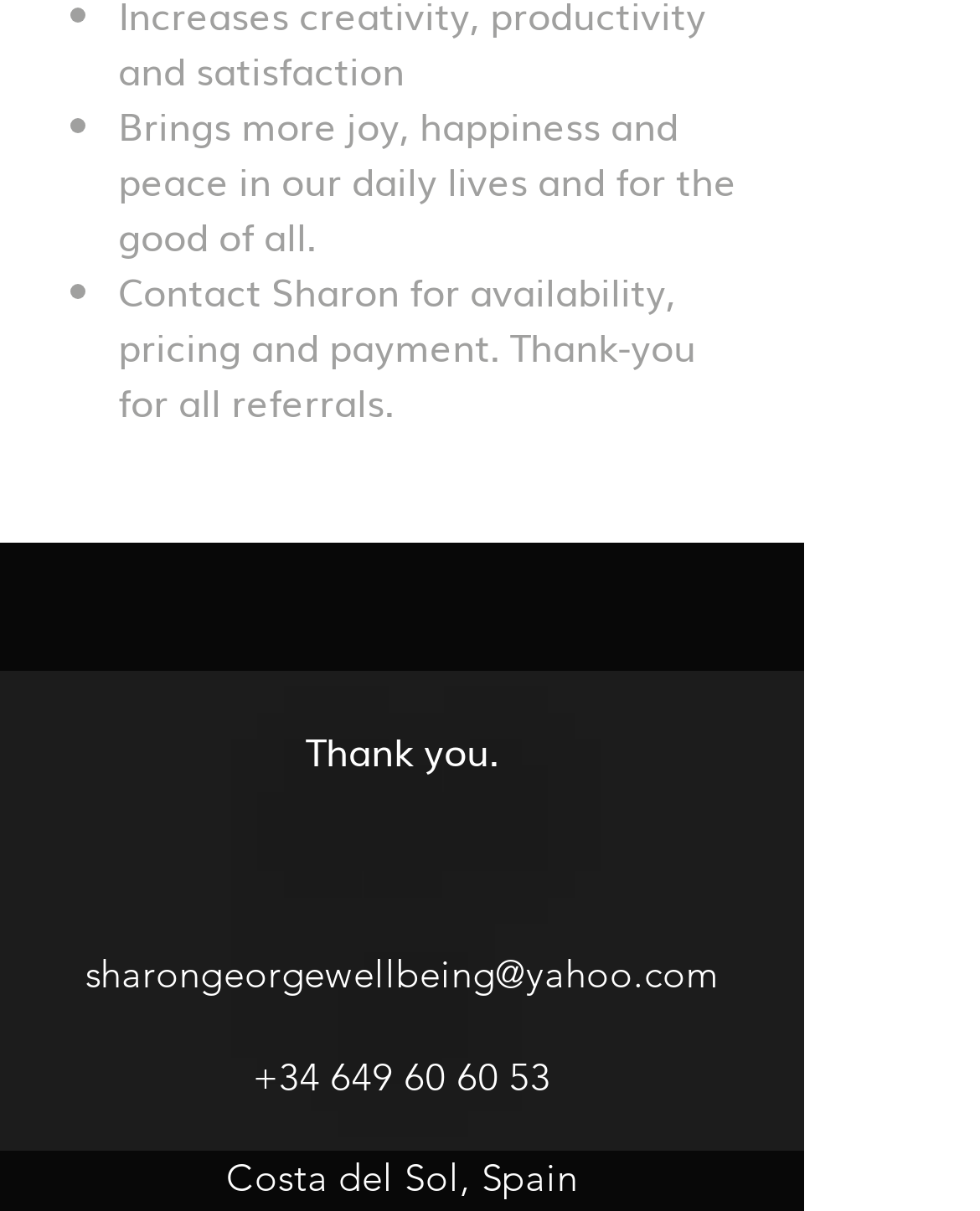Answer with a single word or phrase: 
What social media platforms is Sharon on?

Facebook, LinkedIn, YouTube, Instagram